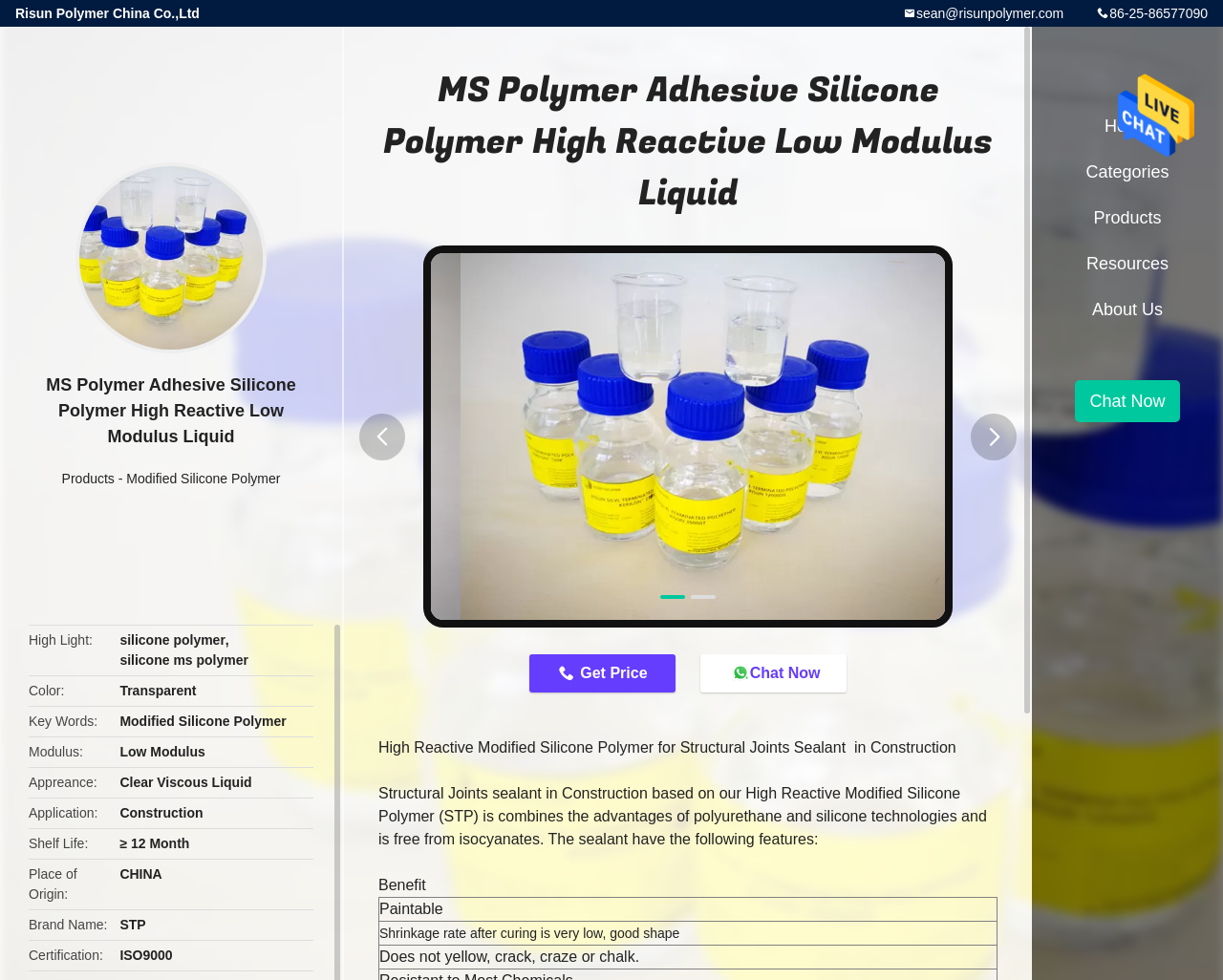Please find the bounding box coordinates of the clickable region needed to complete the following instruction: "Click on the 'Lisez l’article' link". The bounding box coordinates must consist of four float numbers between 0 and 1, i.e., [left, top, right, bottom].

None